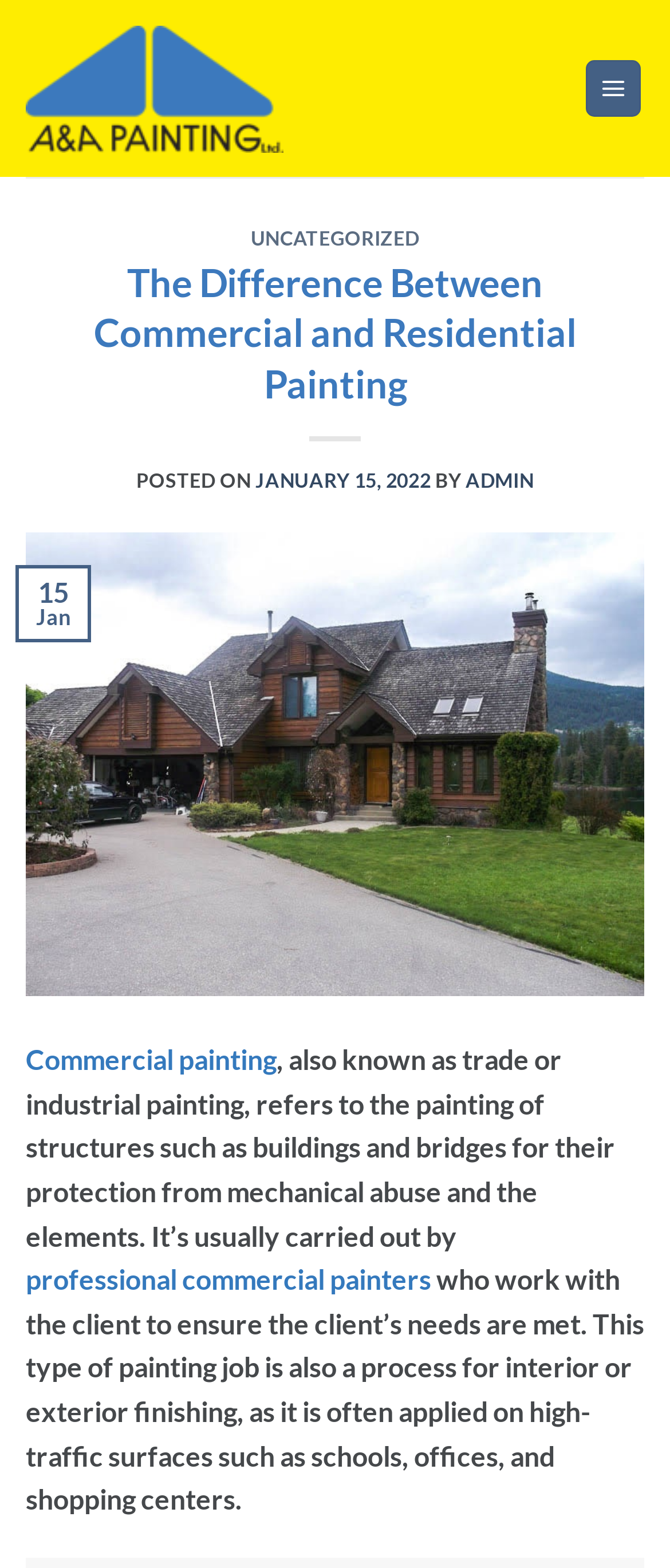Find the bounding box coordinates of the element I should click to carry out the following instruction: "Click on the company name A&A Painting Ltd.".

[0.038, 0.016, 0.449, 0.097]